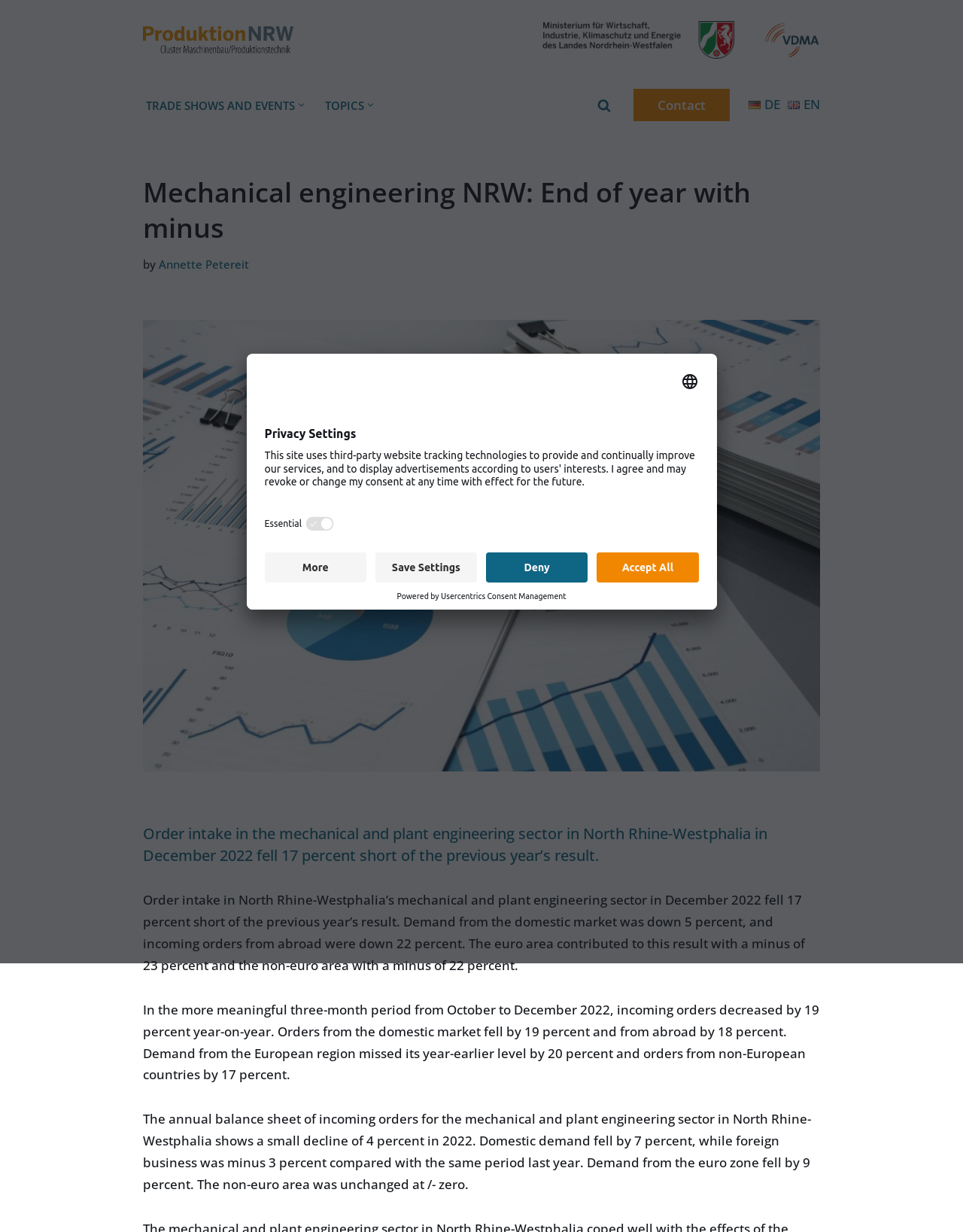Please specify the bounding box coordinates for the clickable region that will help you carry out the instruction: "Change language".

[0.818, 0.078, 0.852, 0.092]